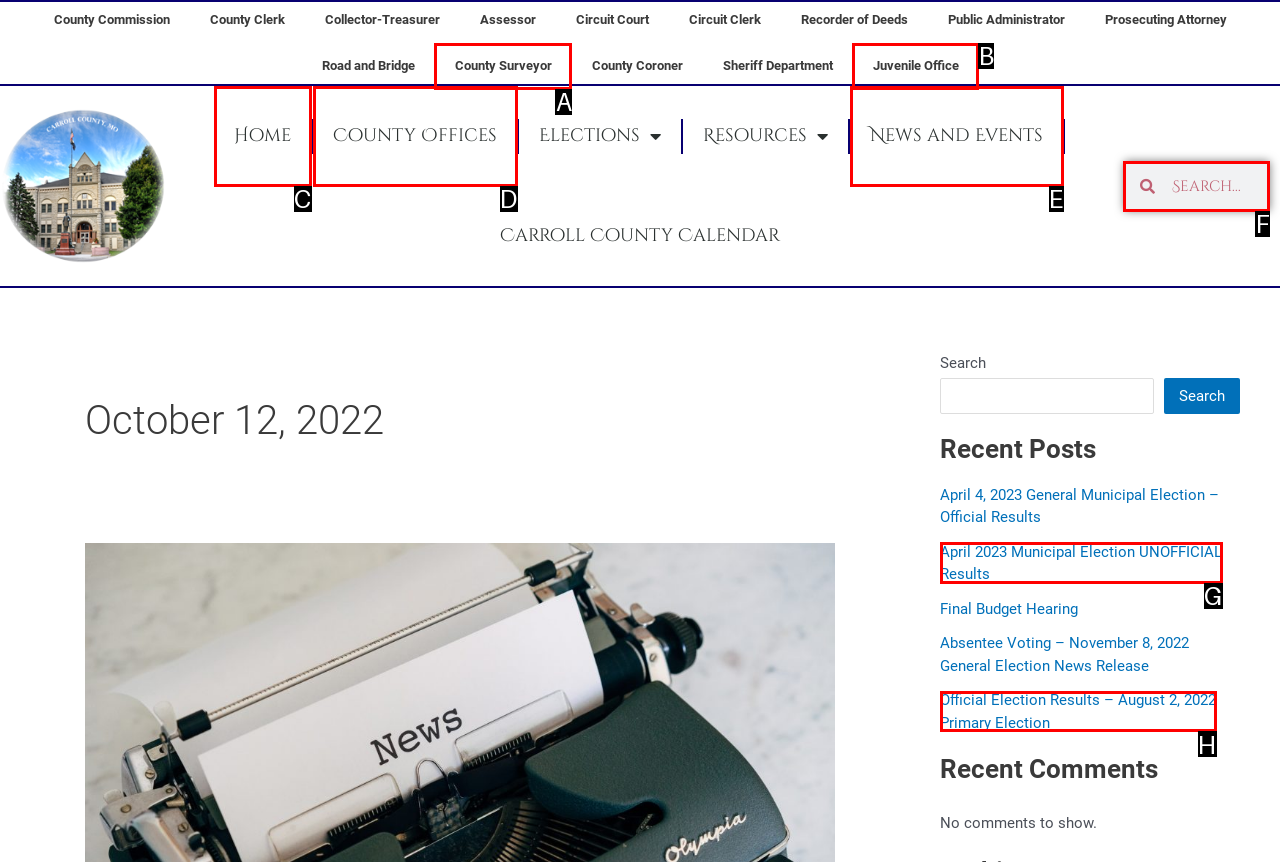From the given options, tell me which letter should be clicked to complete this task: Search for something
Answer with the letter only.

F